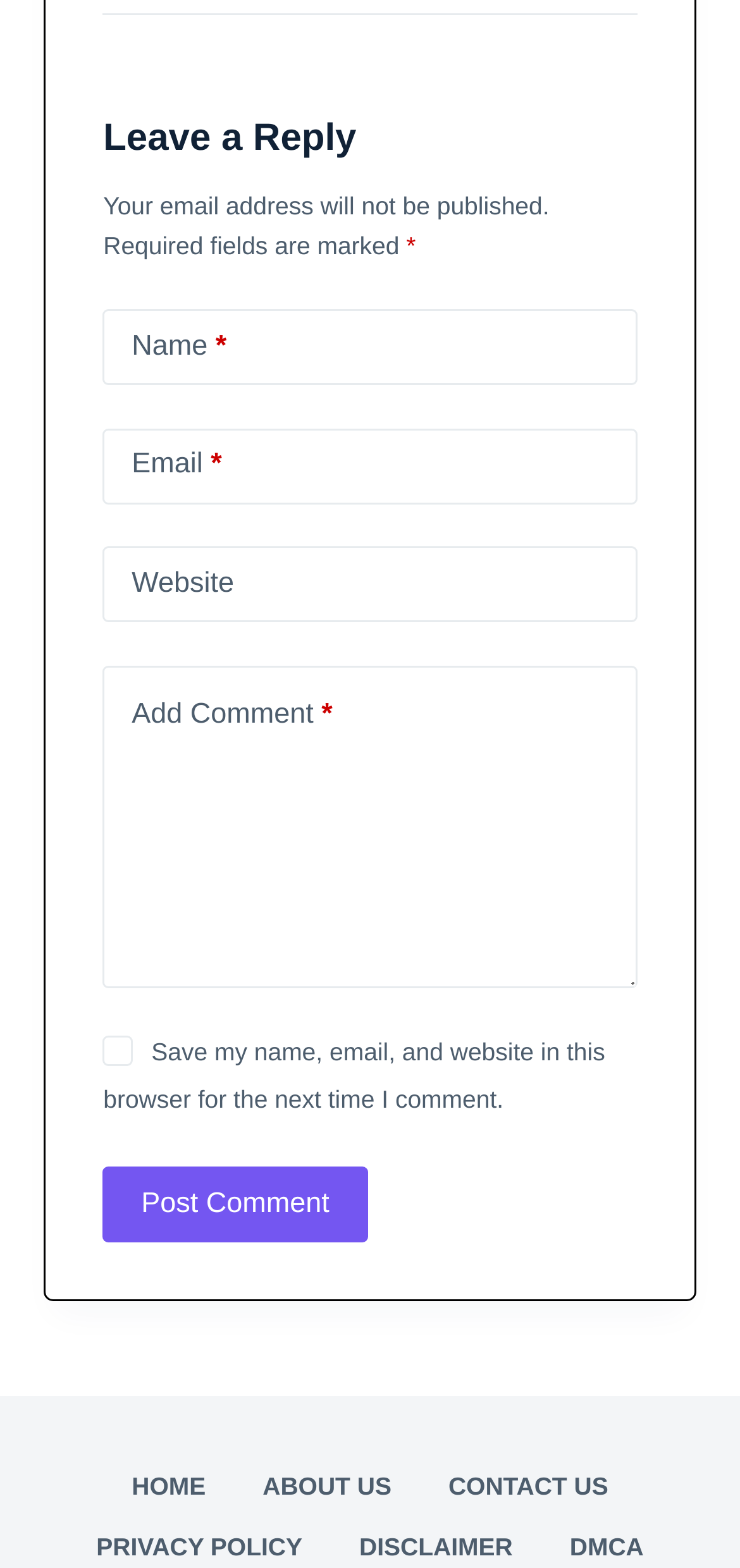Could you determine the bounding box coordinates of the clickable element to complete the instruction: "Click the Post Comment button"? Provide the coordinates as four float numbers between 0 and 1, i.e., [left, top, right, bottom].

[0.14, 0.744, 0.496, 0.792]